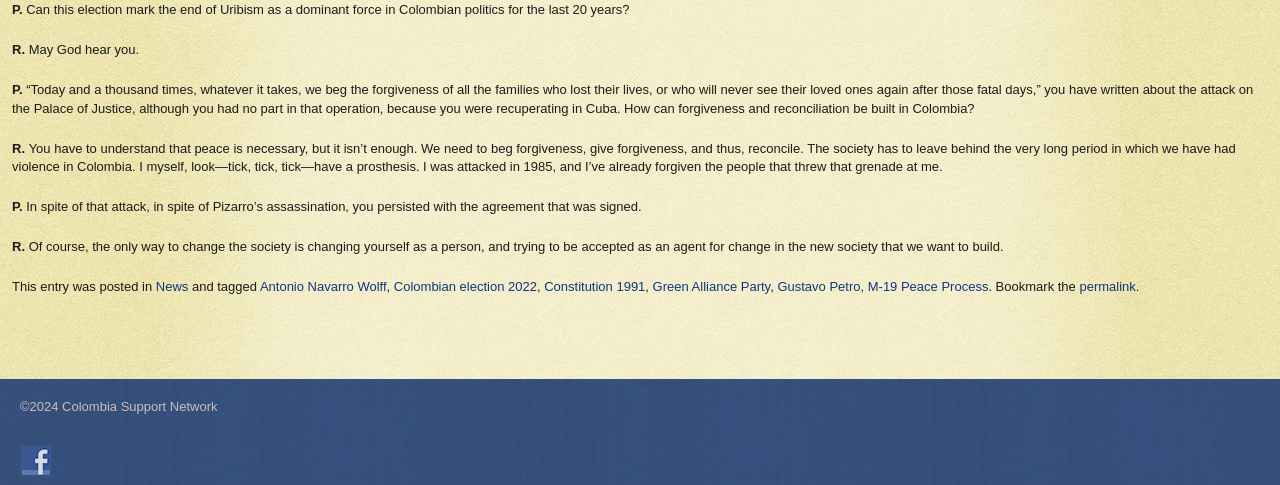Please mark the bounding box coordinates of the area that should be clicked to carry out the instruction: "Click on the 'Antonio Navarro Wolff' link".

[0.203, 0.576, 0.302, 0.607]